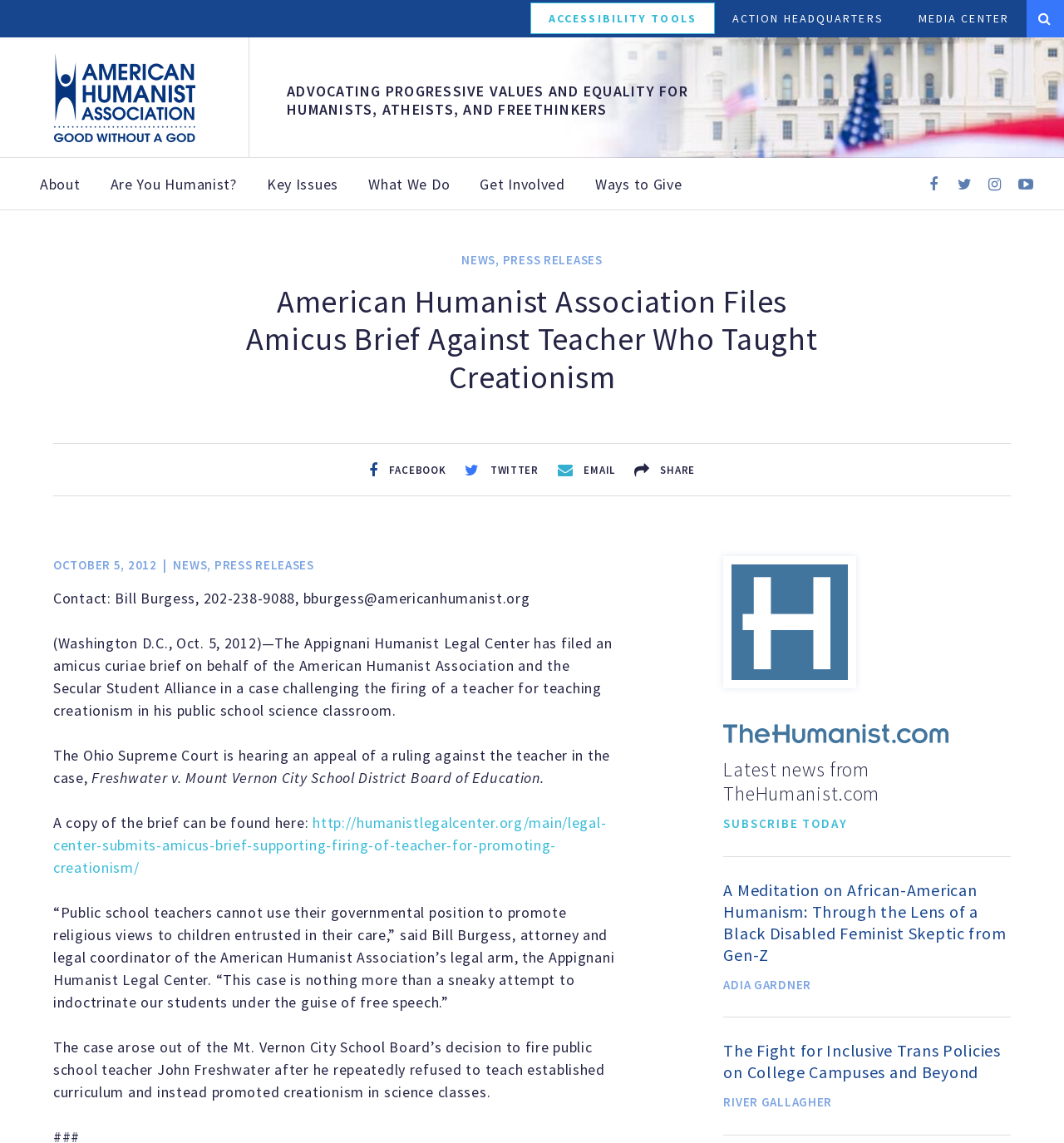Locate the bounding box coordinates of the element you need to click to accomplish the task described by this instruction: "Click the 'ACCESSIBILITY TOOLS' link".

[0.499, 0.003, 0.671, 0.029]